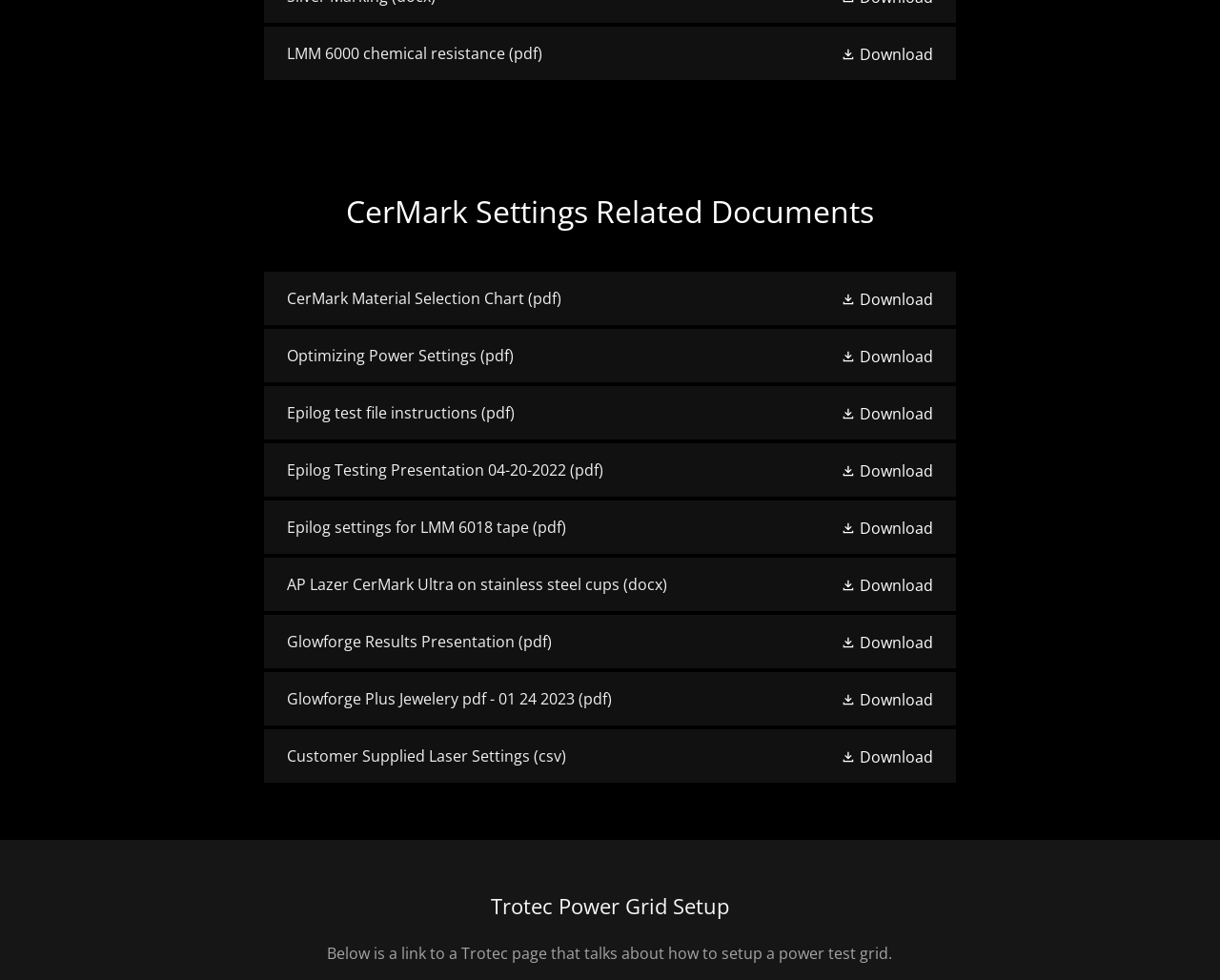Identify the coordinates of the bounding box for the element that must be clicked to accomplish the instruction: "View Trotec Power Grid Setup".

[0.402, 0.911, 0.598, 0.938]